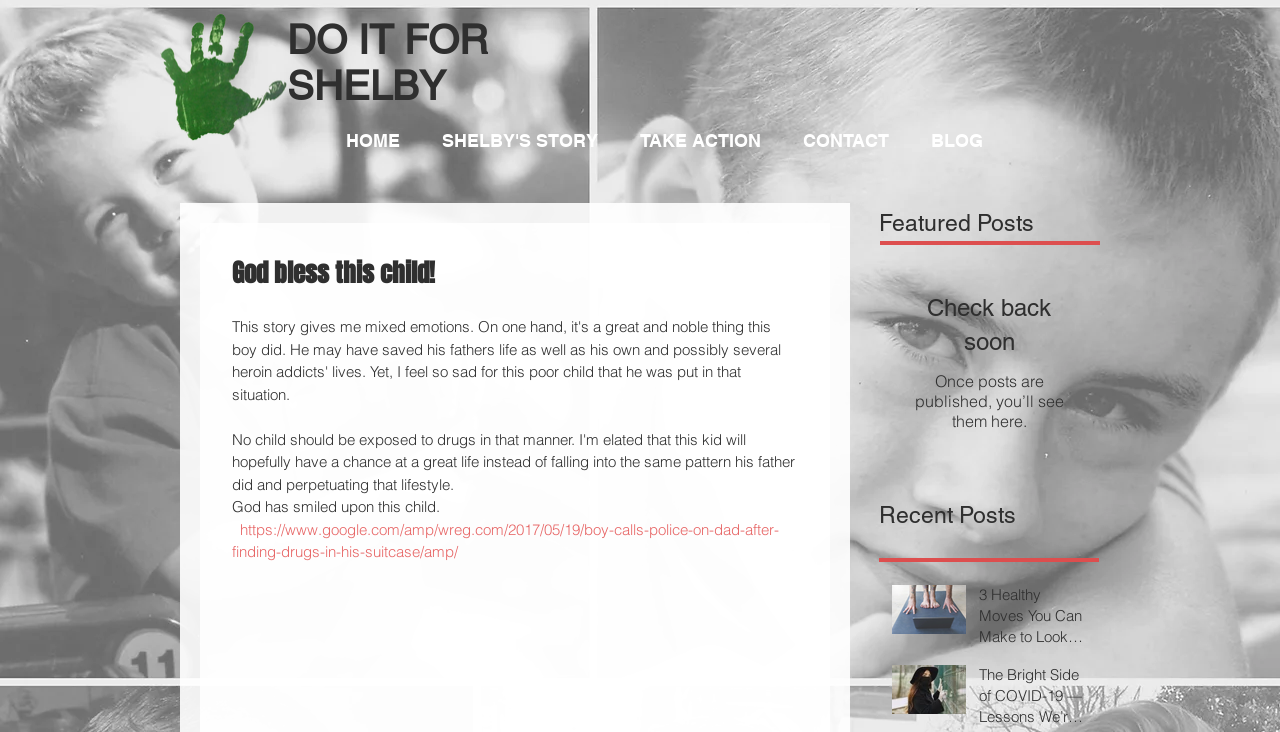Please identify the bounding box coordinates of where to click in order to follow the instruction: "Click on the 'HOME' link".

[0.254, 0.175, 0.329, 0.21]